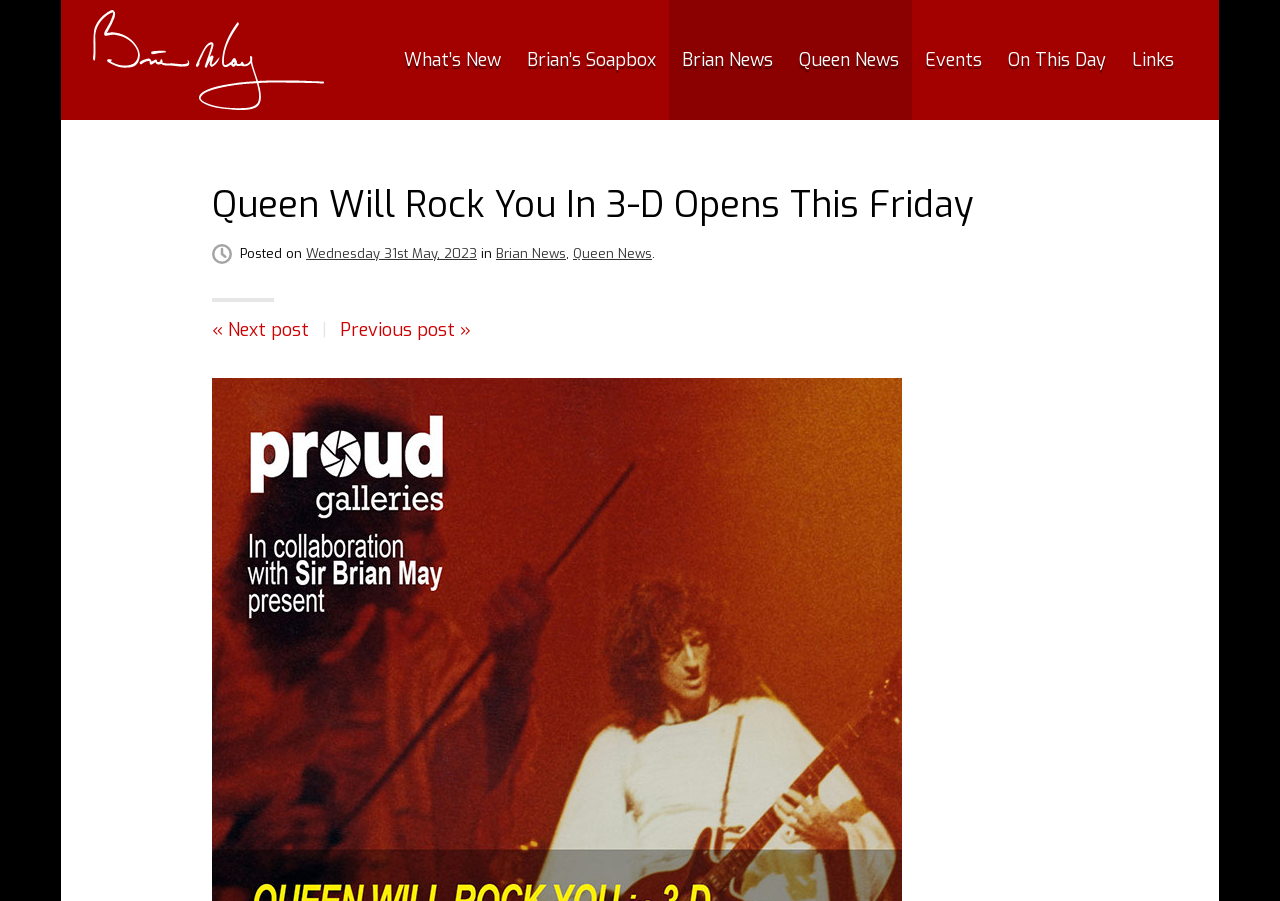Write an exhaustive caption that covers the webpage's main aspects.

The webpage is about Brian May, a musician, and his website. At the top left, there is a link to skip to the content. Next to it, there is a link to the website's homepage, "brianmay.com". 

On the top navigation bar, there are several links to different sections of the website, including "What's New", "Brian's Soapbox", "Brian News", "Queen News", "Events", "On This Day", and "Links". 

Below the navigation bar, there is a header section with a heading that reads "Queen Will Rock You In 3-D Opens This Friday". This heading is centered at the top of the main content area. 

Under the heading, there is a post with a timestamp, "Wednesday 31st May, 2023", and it is categorized under "Brian News" and "Queen News". The post's content is not explicitly described in the accessibility tree, but it likely contains information about the musical "We Will Rock You" opening this Friday.

At the bottom of the post, there are links to navigate to the next or previous post, with a separator character "|" in between.